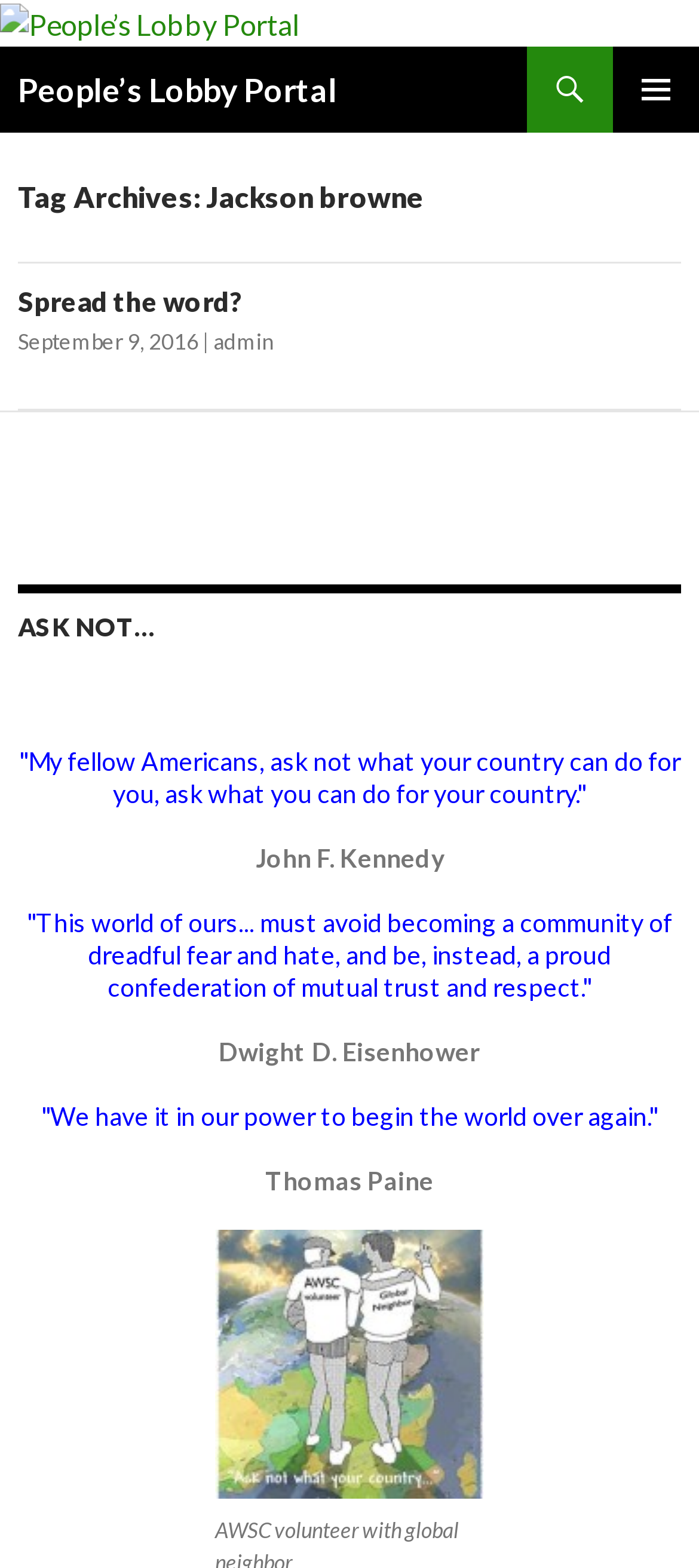Who is the author of the quote 'This world of ours... must avoid becoming a community of dreadful fear and hate, and be, instead, a proud confederation of mutual trust and respect.'?
Provide a fully detailed and comprehensive answer to the question.

I found the quote 'This world of ours... must avoid becoming a community of dreadful fear and hate, and be, instead, a proud confederation of mutual trust and respect.' on the webpage, and right below it, I saw the name 'Dwight D. Eisenhower', which suggests that he is the author of the quote.